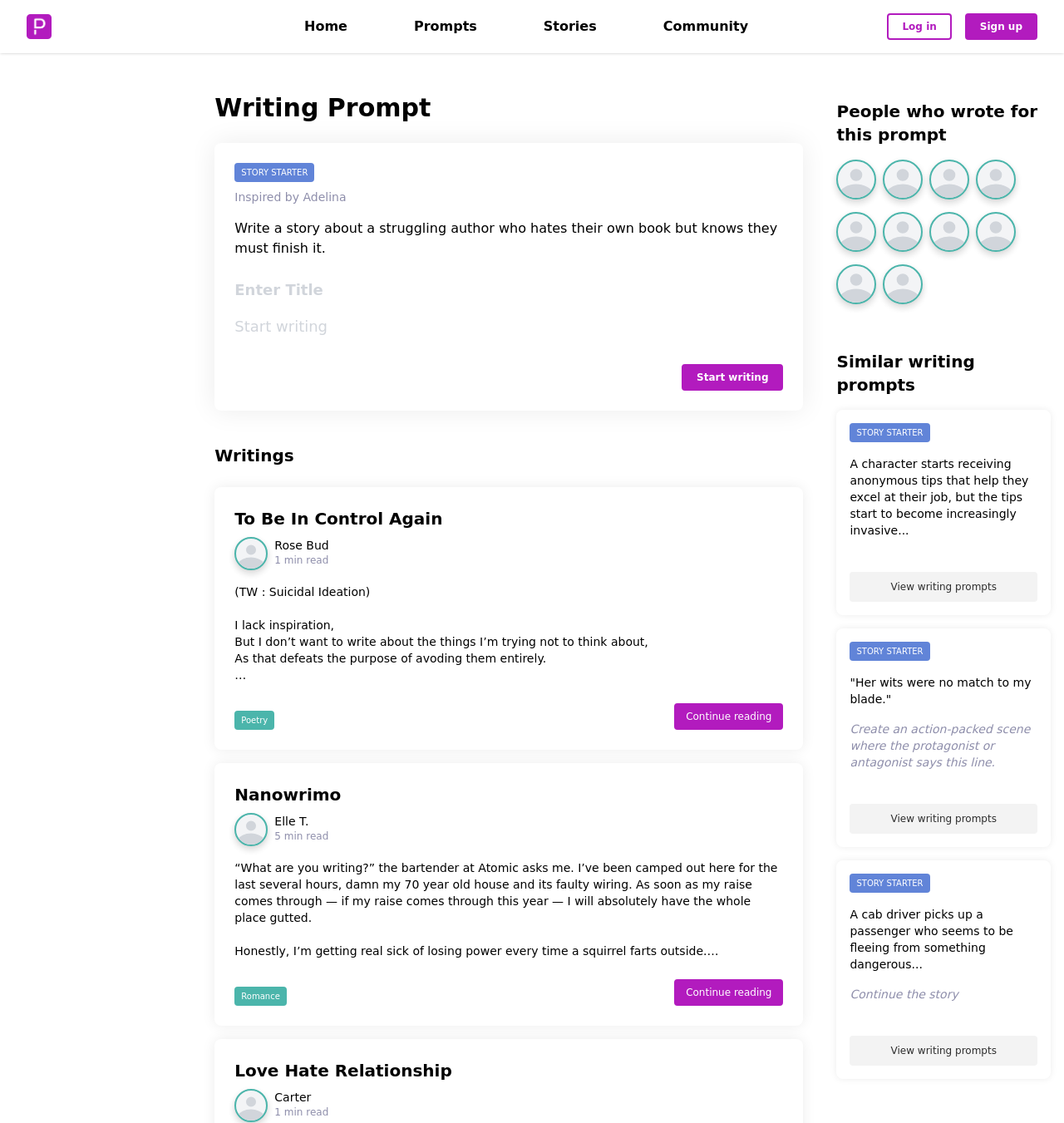Given the description: "Elle T.5 min read", determine the bounding box coordinates of the UI element. The coordinates should be formatted as four float numbers between 0 and 1, [left, top, right, bottom].

[0.258, 0.724, 0.309, 0.754]